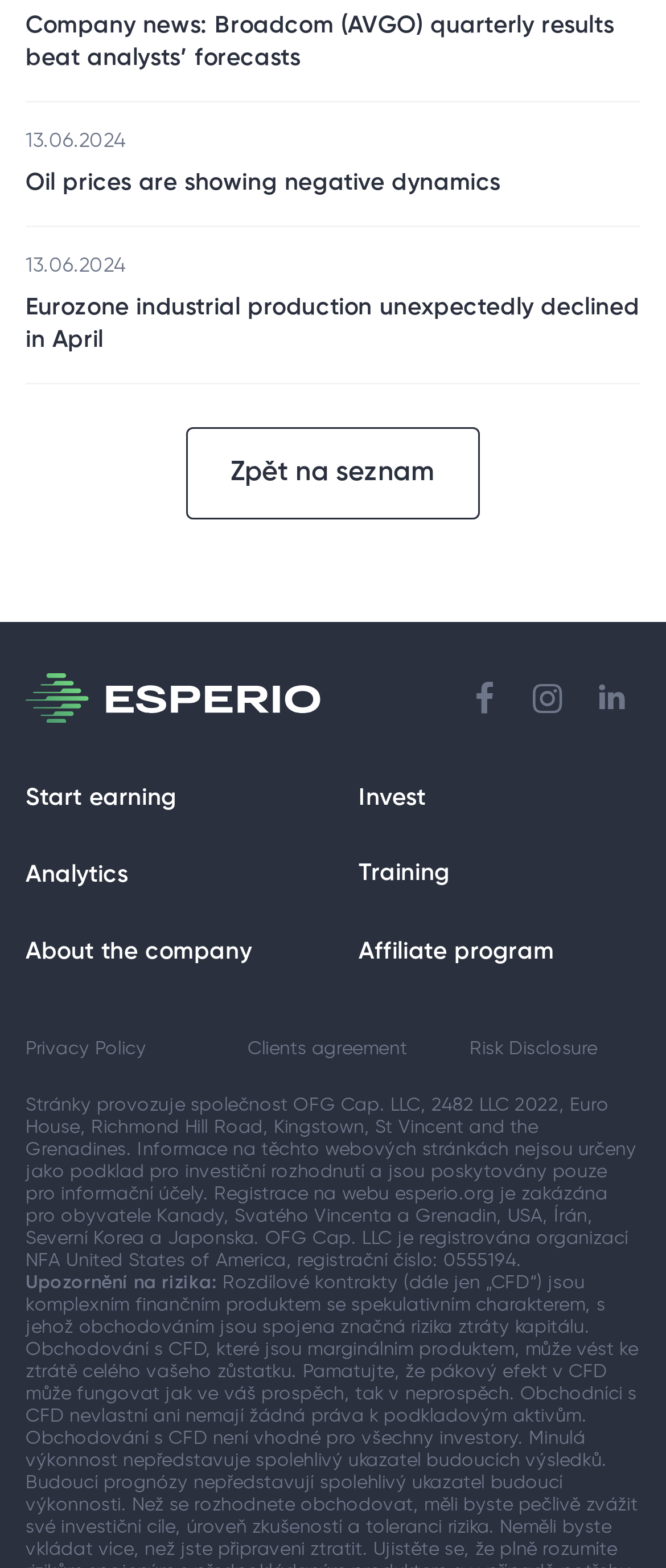Provide your answer in a single word or phrase: 
What is the purpose of the 'Start earning' button?

To start earning